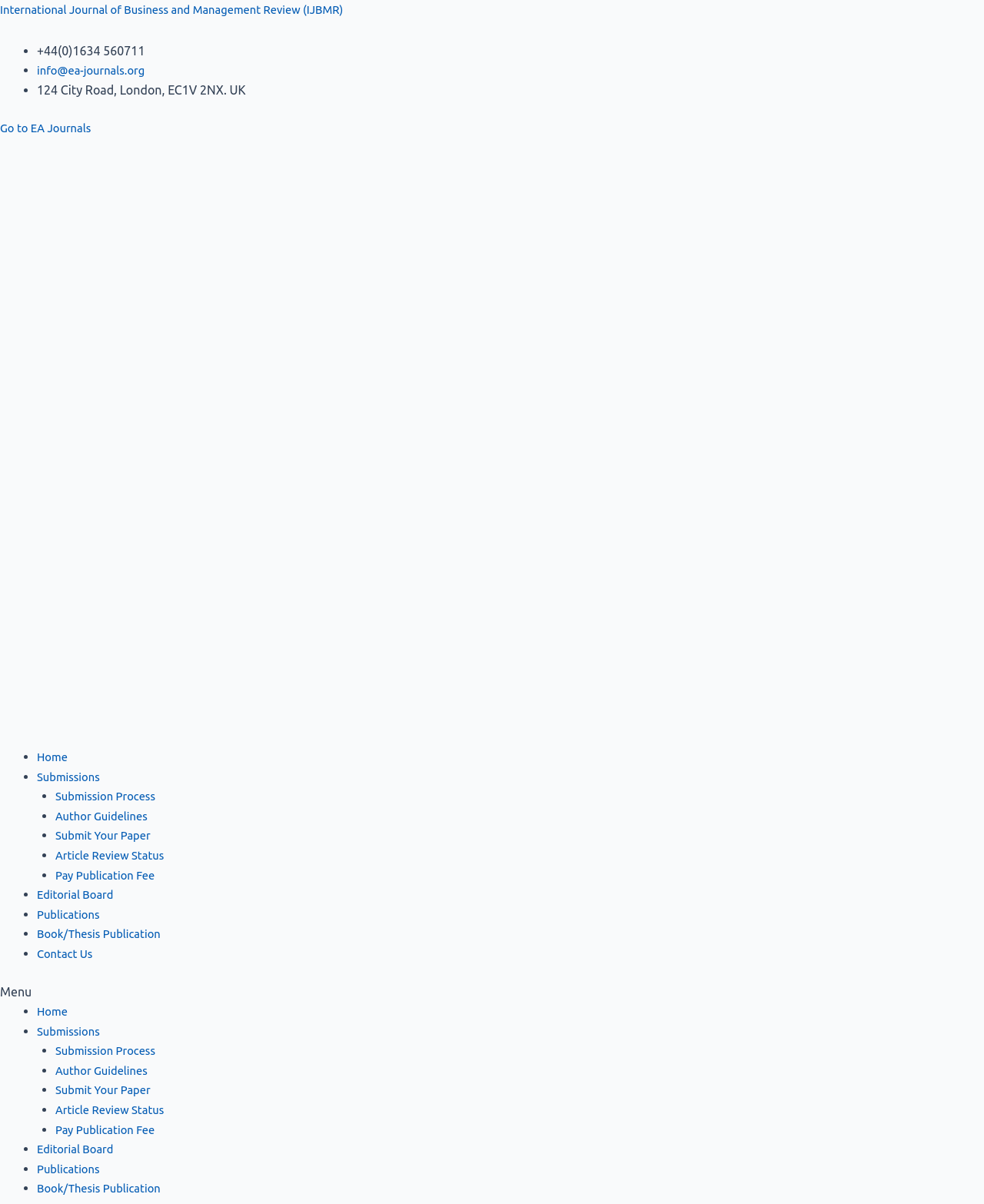Provide a short answer to the following question with just one word or phrase: How many keywords are there in the article?

5